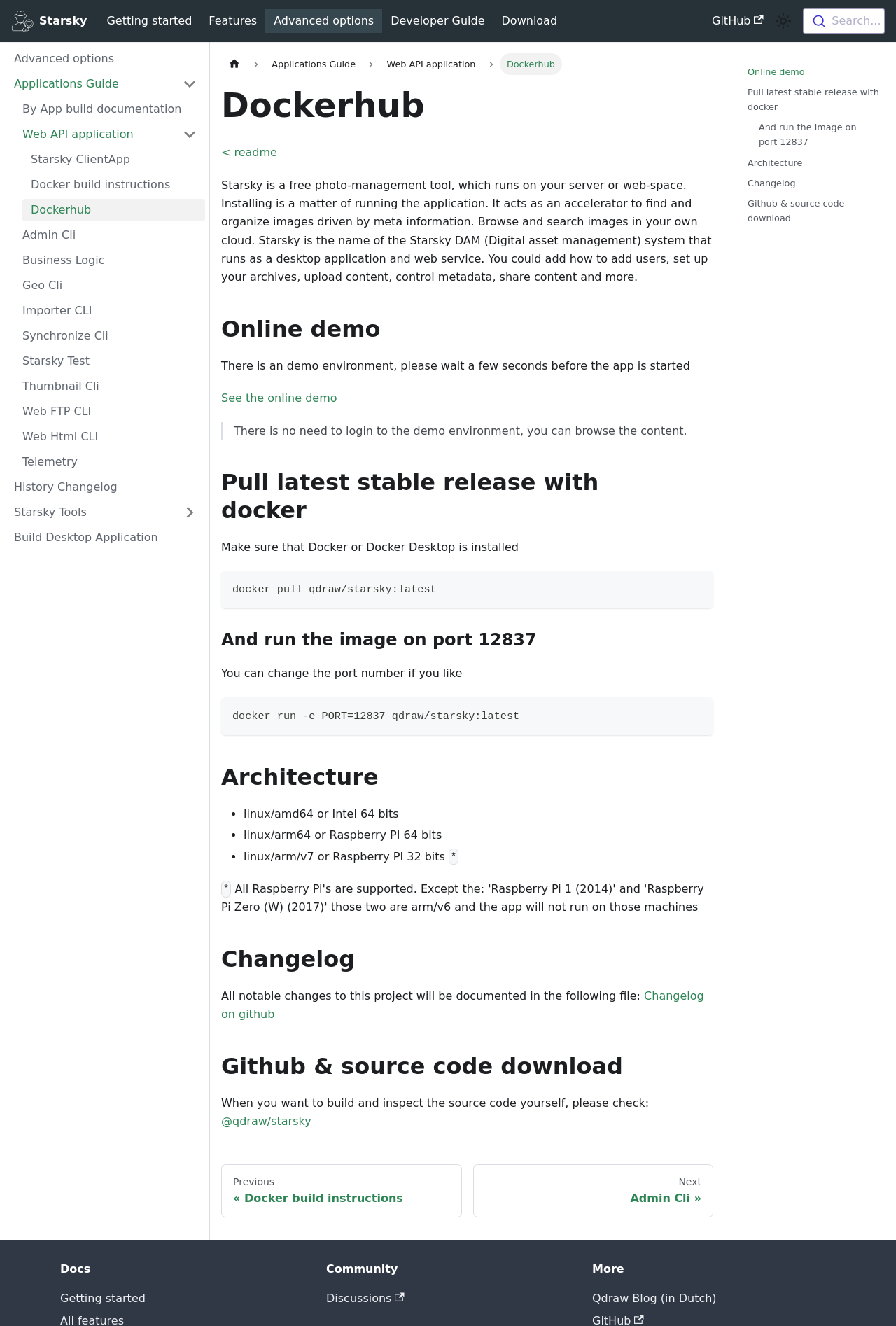What architectures are supported by Starsky?
Using the image, give a concise answer in the form of a single word or short phrase.

Linux/amd64, arm64, arm/v7